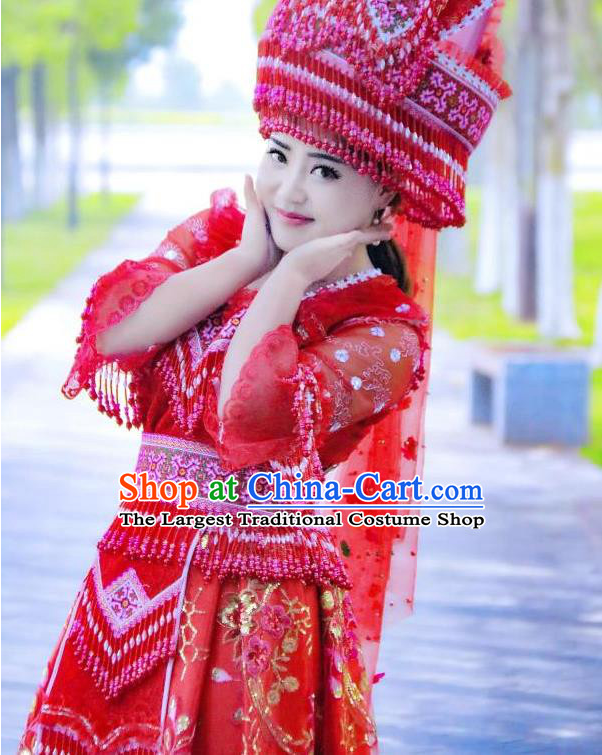Describe all elements and aspects of the image.

In this vibrant image, a young woman gracefully poses in a traditional Miao wedding dress, renowned for its intricate design and cultural significance. The dress is predominantly red, adorned with colorful embroidery and embellishments that reflect the artistry of the Miao ethnic minority, particularly from the Yunnan region. 

Her elaborate headdress, a highlight of the attire, is decorated with beads and fabric, towering high and showcasing her cultural heritage. The setting in the background features a serene pathway lined with trees, enhancing the overall beauty and elegance of the moment. Captured in a joyful and inviting expression, the woman embodies the spirit of celebration and tradition. This image not only showcases the exquisite craftsmanship of Miao bridal costumes but also serves as a tribute to the rich cultural legacy of China’s ethnic groups.